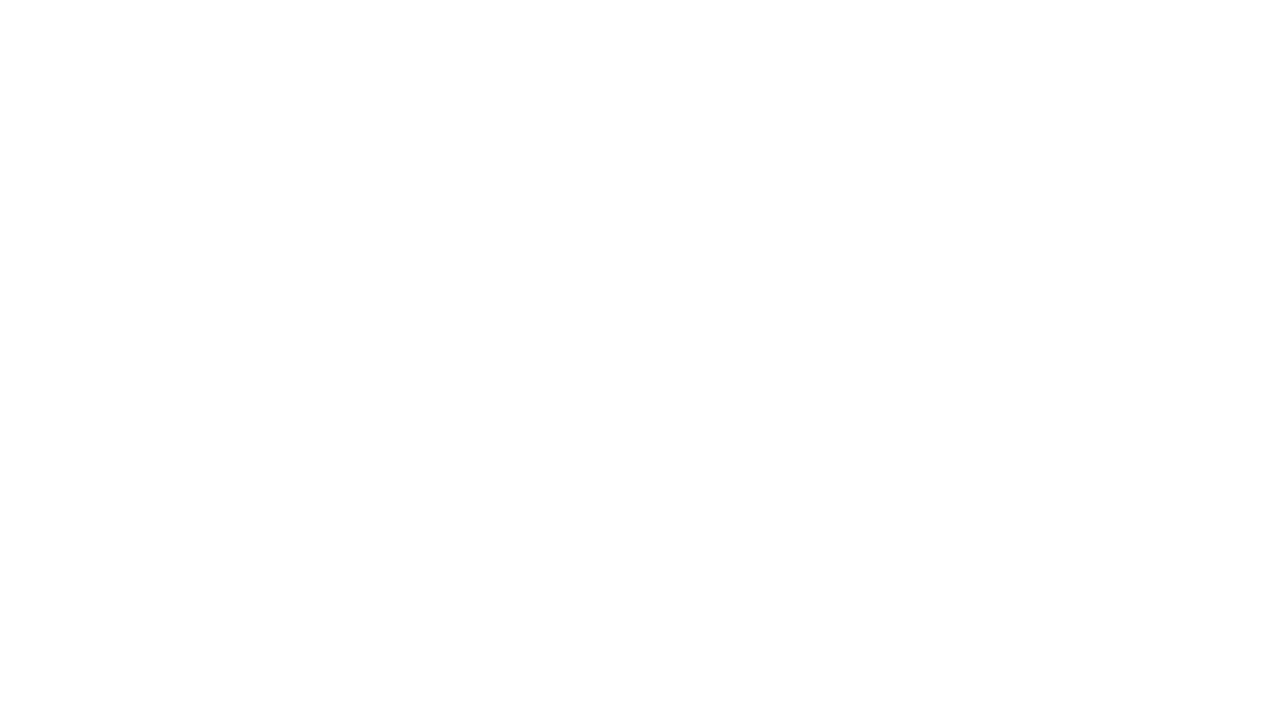Provide a brief response using a word or short phrase to this question:
How many brands are listed on the website?

7